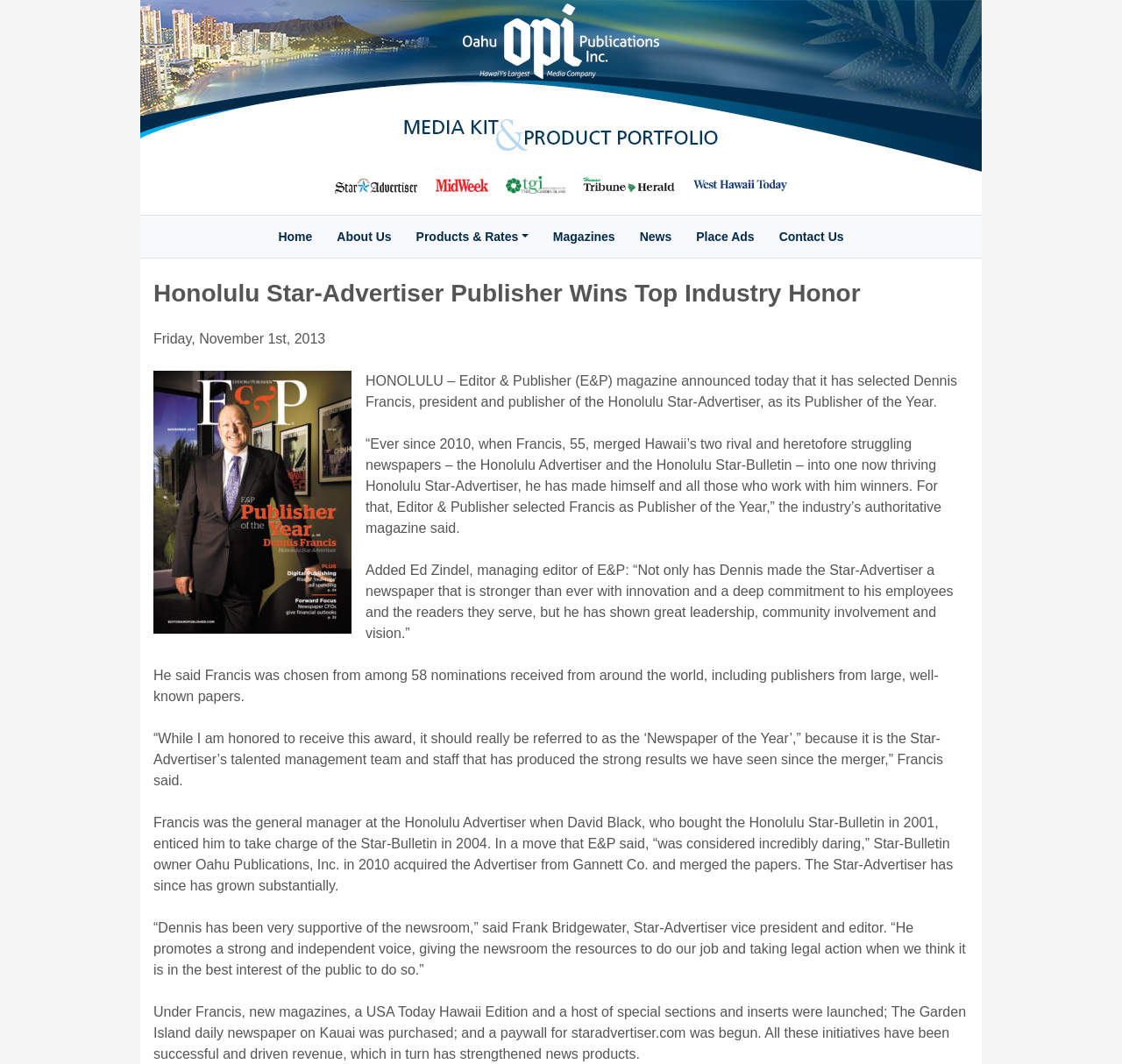Please identify the primary heading on the webpage and return its text.

Honolulu Star-Advertiser Publisher Wins Top Industry Honor